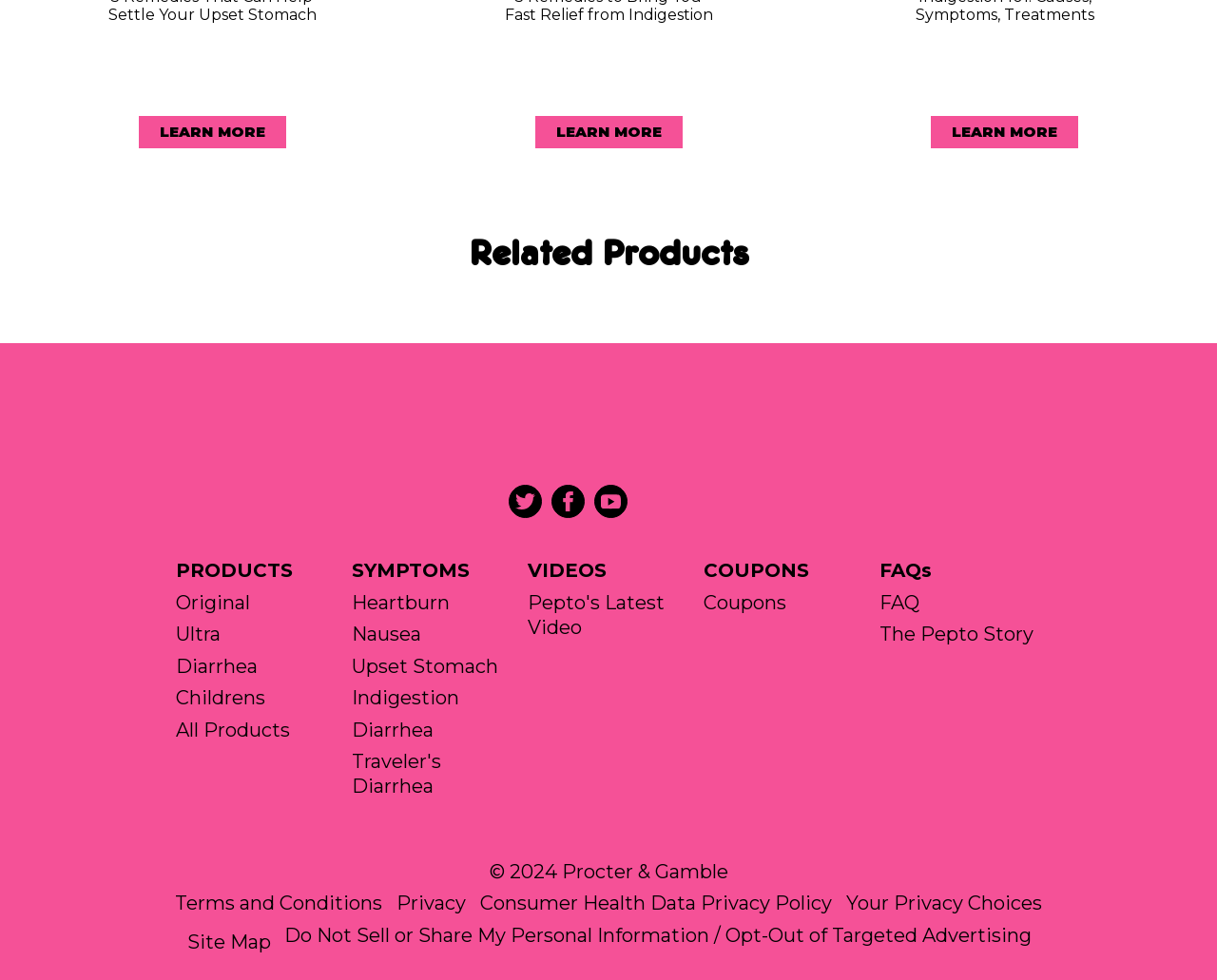What social media platforms are linked on this webpage?
Provide a short answer using one word or a brief phrase based on the image.

Twitter, Facebook, Youtube